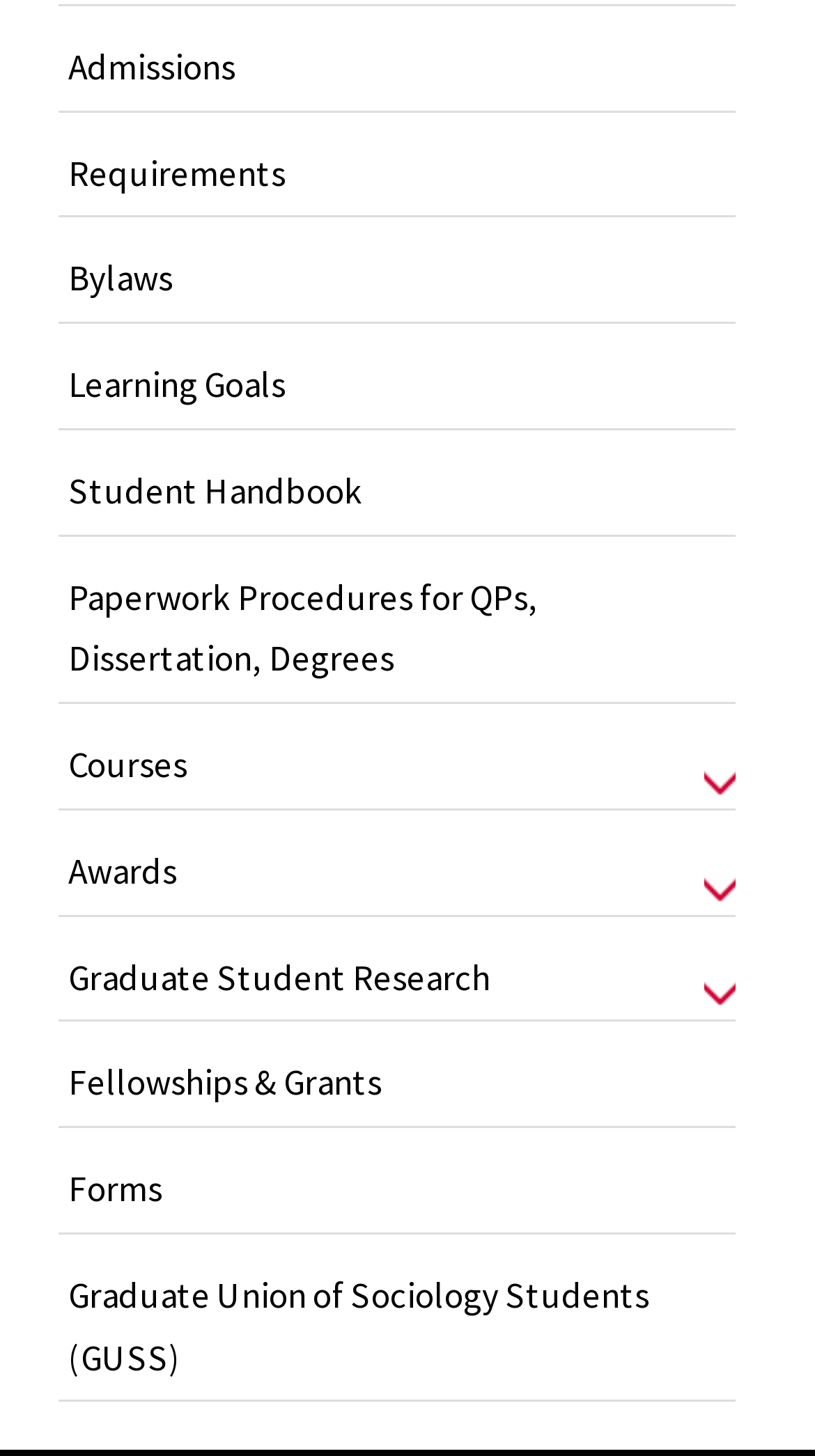Please find the bounding box coordinates of the section that needs to be clicked to achieve this instruction: "Learn about Fellowships & Grants".

[0.071, 0.716, 0.904, 0.773]